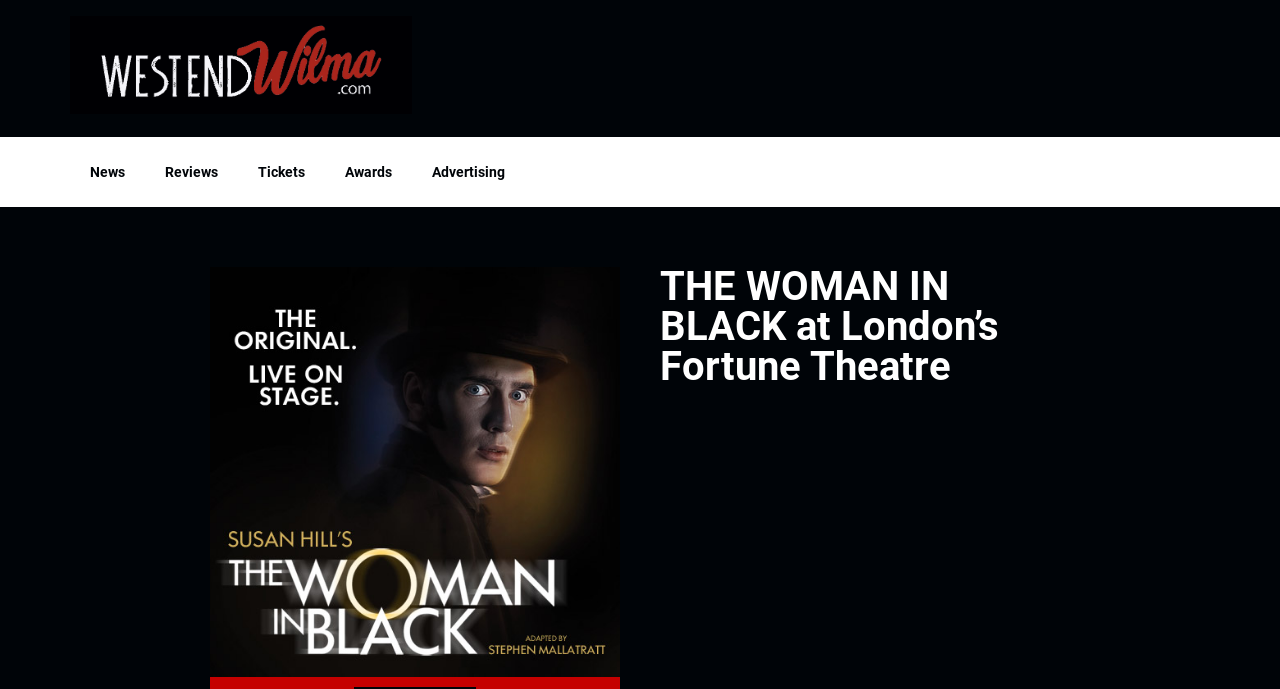What is the name of the website?
Using the information from the image, provide a comprehensive answer to the question.

The root element of the webpage is 'THE WOMAN IN BLACK at London’s Fortune Theatre - West End Wilma', and there is also an image with the text 'West End Wilma', indicating that this is the name of the website.